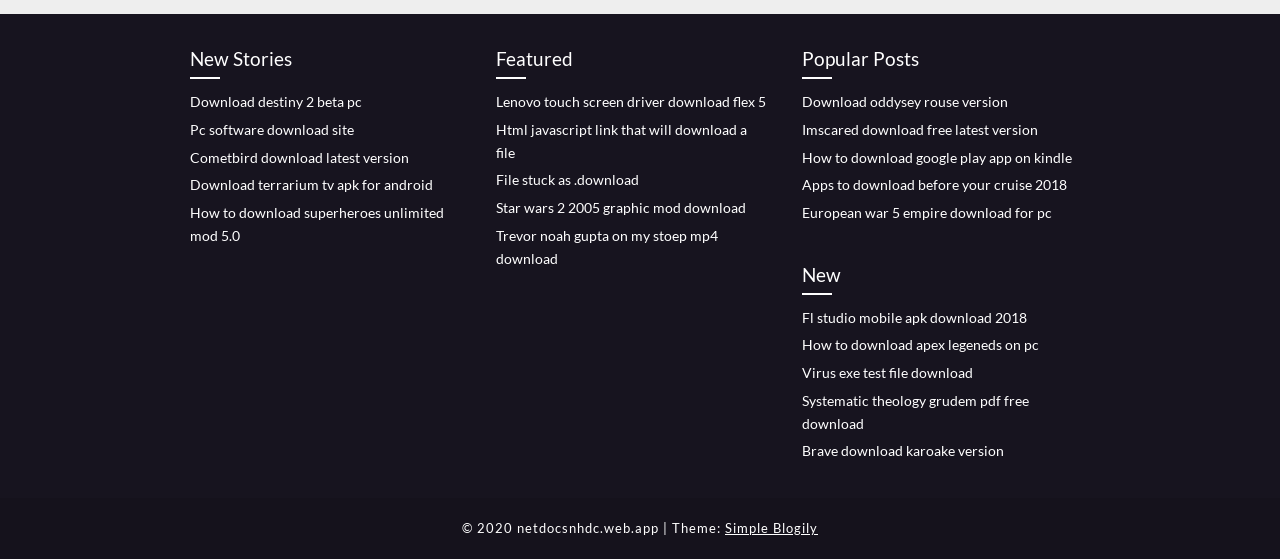Could you indicate the bounding box coordinates of the region to click in order to complete this instruction: "Download Oddysey Rouse version".

[0.627, 0.166, 0.788, 0.197]